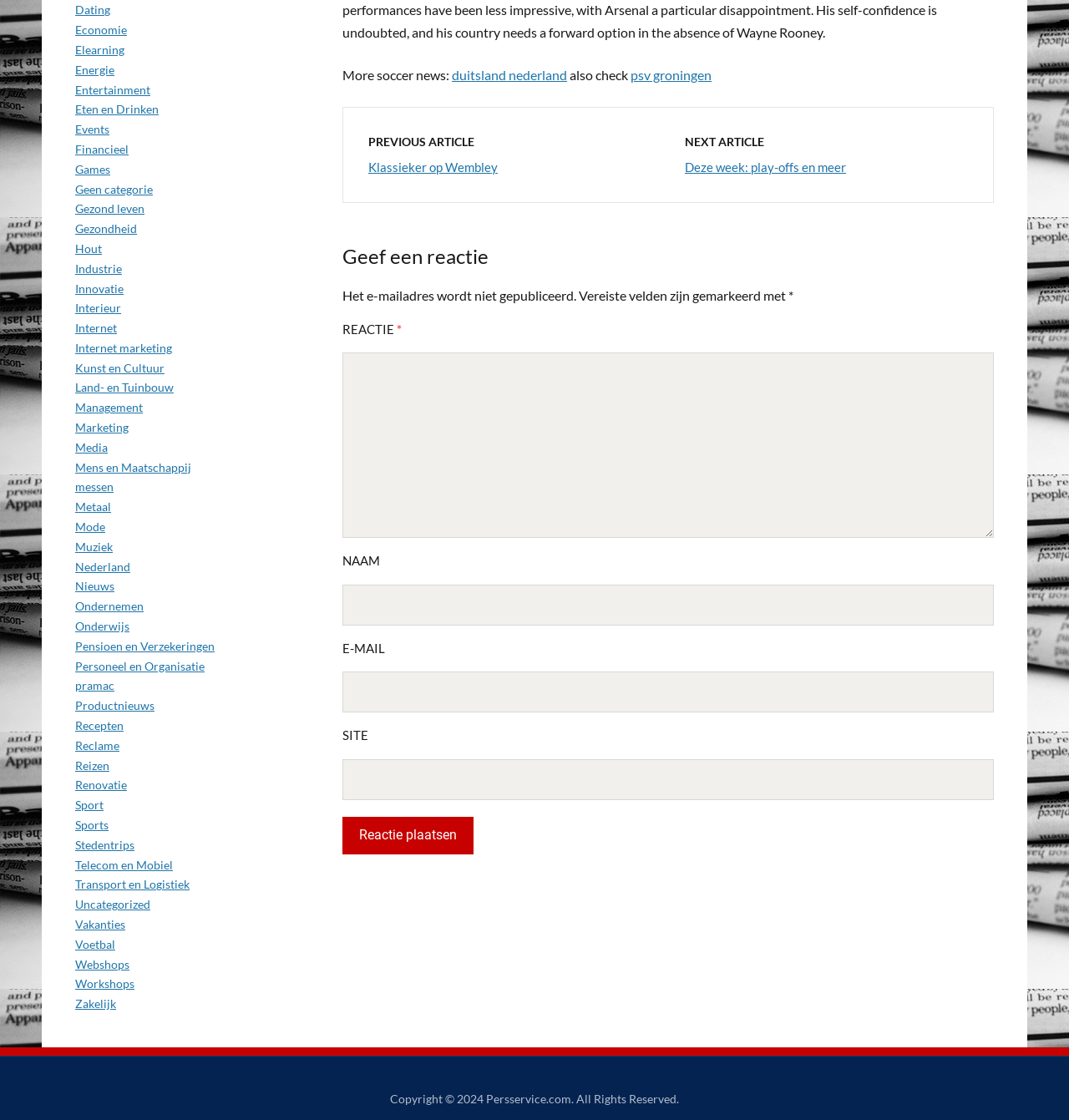Answer in one word or a short phrase: 
How many links are there in the sidebar?

34